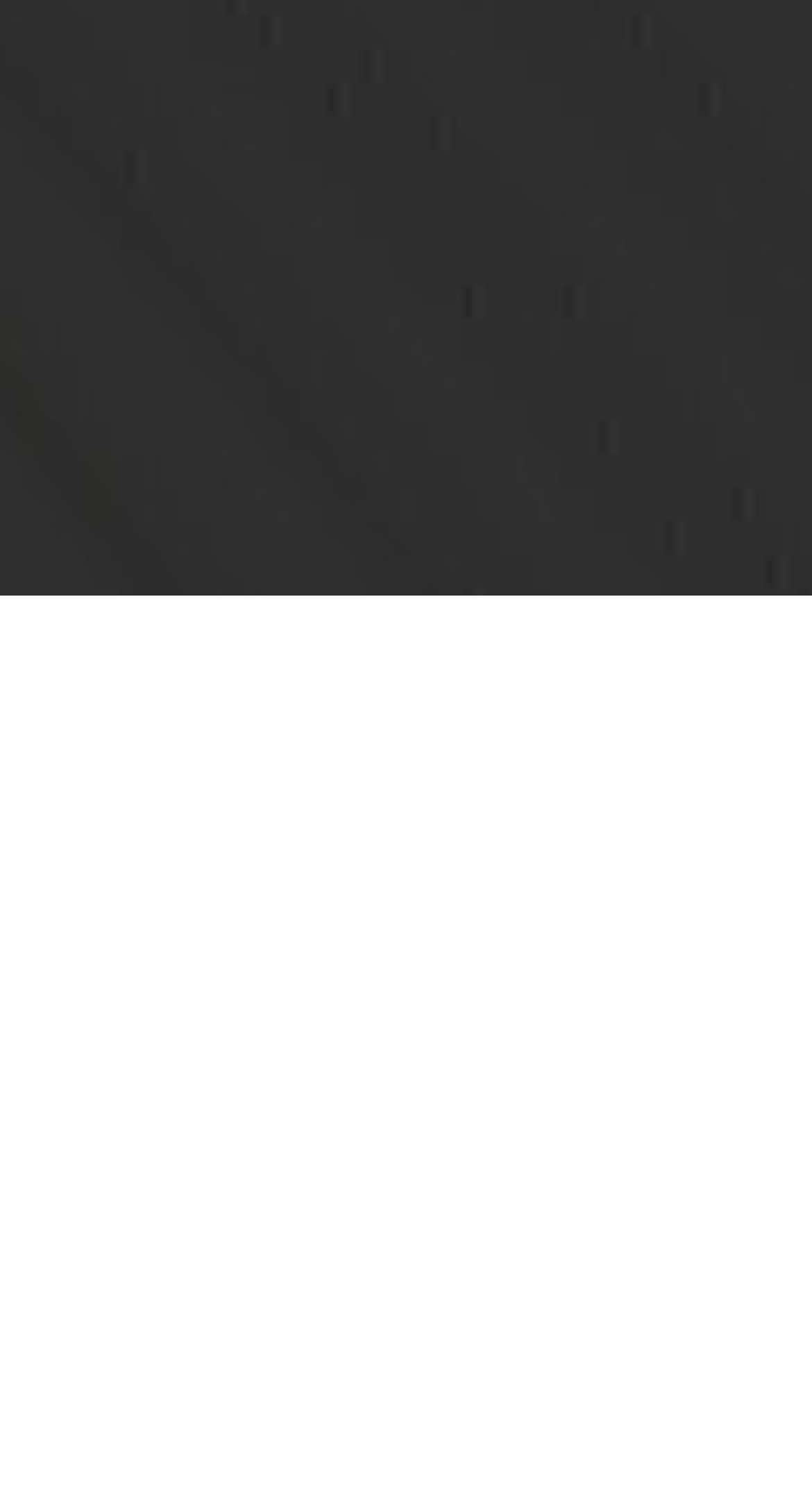Please identify the bounding box coordinates for the region that you need to click to follow this instruction: "Learn more about Plastic Surgeon Marketing".

[0.064, 0.753, 0.936, 0.788]